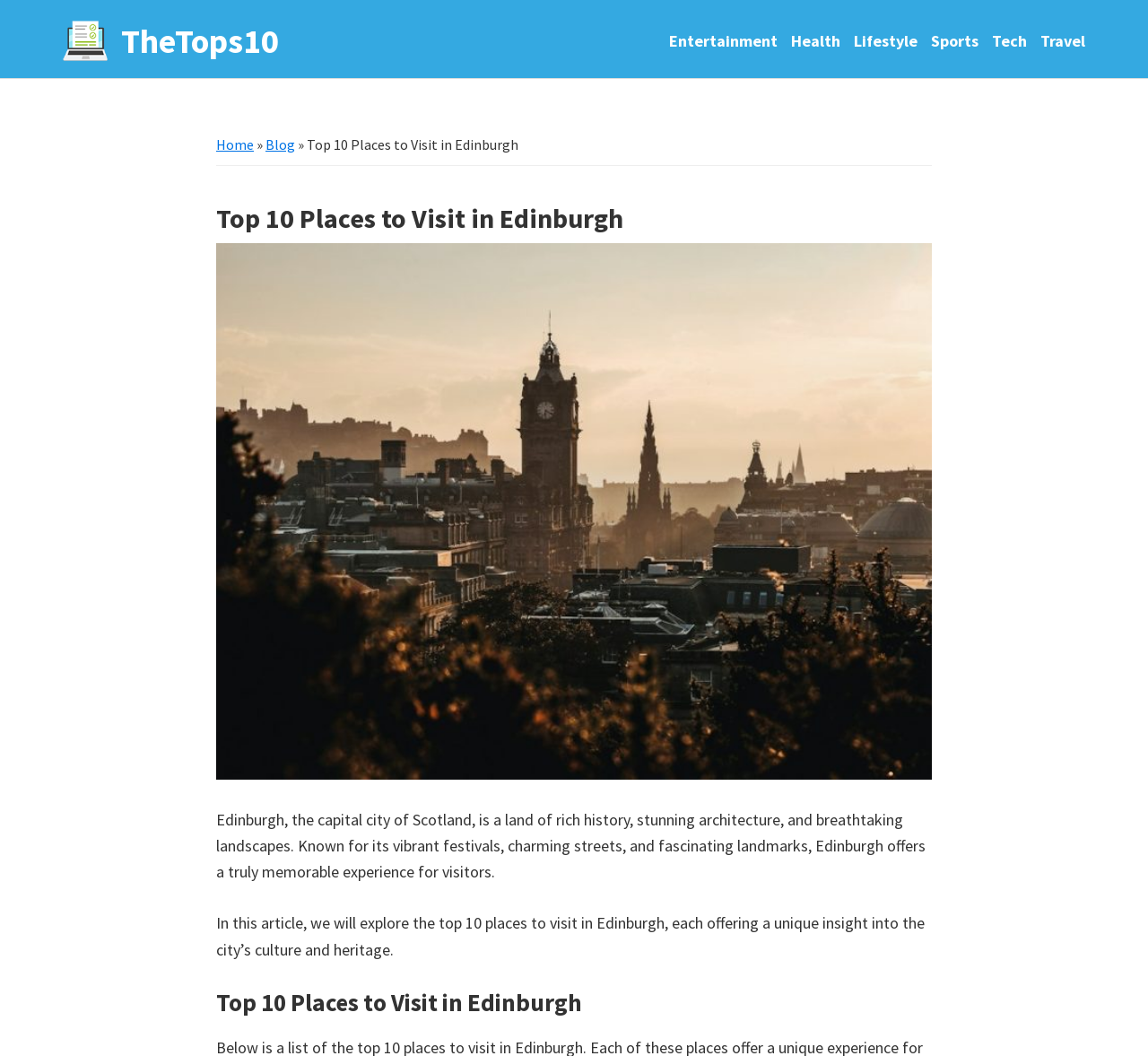What is Edinburgh known for?
Ensure your answer is thorough and detailed.

Based on the webpage content, specifically the sentence 'Edinburgh, the capital city of Scotland, is a land of rich history, stunning architecture, and breathtaking landscapes. Known for its vibrant festivals, charming streets, and fascinating landmarks, Edinburgh offers a truly memorable experience for visitors.', we can infer that Edinburgh is known for its vibrant festivals, charming streets, and fascinating landmarks.